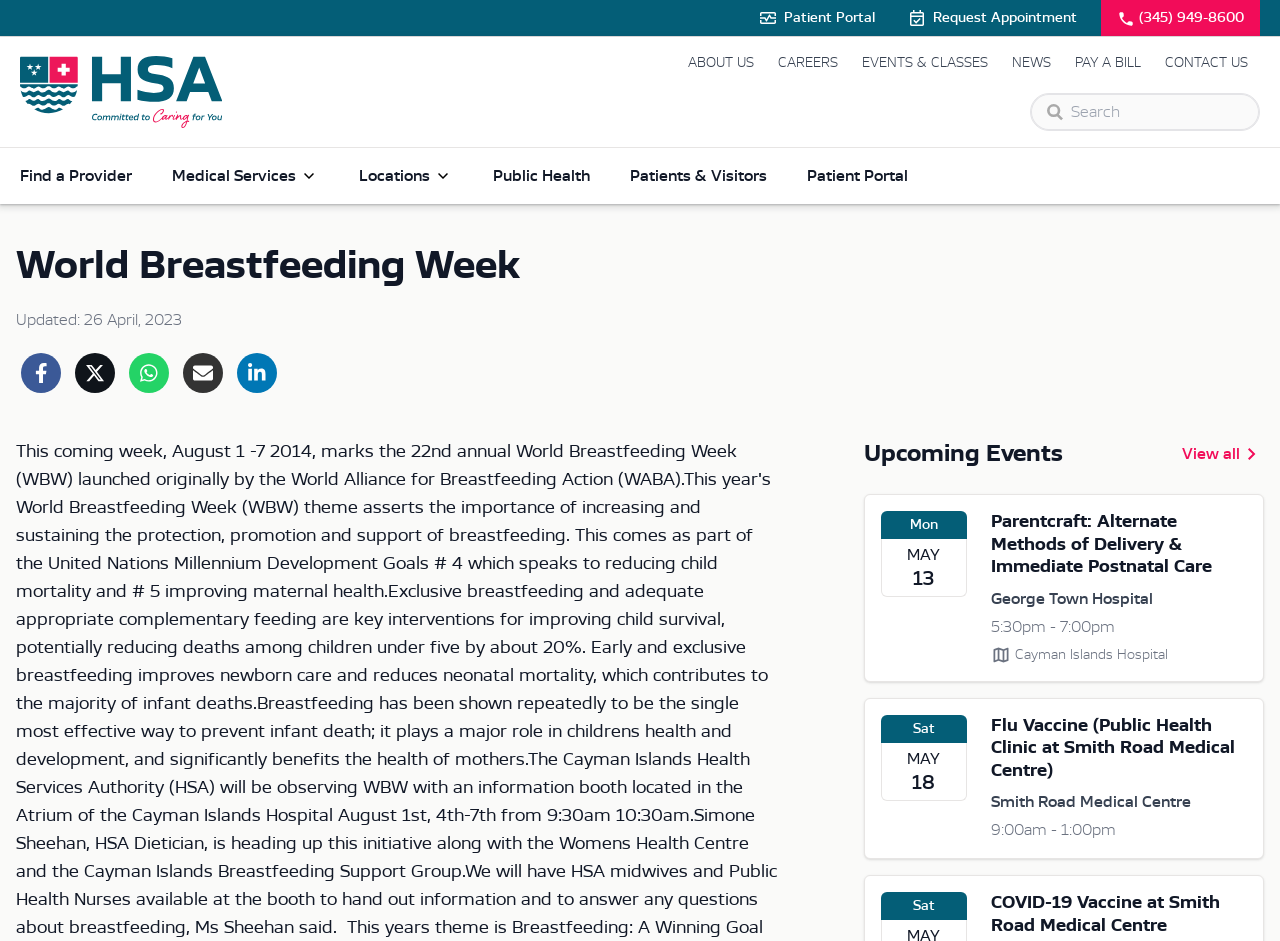Provide a comprehensive caption for the webpage.

The webpage is about the Health Services Authority (HSA) of the Cayman Islands, with a focus on World Breastfeeding Week. At the top, there are three "Skip to" links: "Skip to Content", "Skip to Menu", and "Skip to Footer". Below these links, there are three main navigation links: "Patient Portal", "Request Appointment", and a phone number "(345) 949-8600". Each of these links has a small icon next to it.

On the left side of the page, there is a menu with links to "ABOUT US", "CAREERS", "EVENTS & CLASSES", "NEWS", "PAY A BILL", and "CONTACT US". Below this menu, there is a search box labeled "Search".

The main content area of the page has a heading "World Breastfeeding Week" and a subheading "Updated: 26 April, 2023". Below this, there are social media links to Facebook, WhatsApp, Email, and LinkedIn, each with a small icon.

Further down the page, there is a section titled "Upcoming Events" with a "View all" link. This section lists two upcoming events: "Parentcraft: Alternate Methods of Delivery & Immediate Postnatal Care" and "Flu Vaccine (Public Health Clinic at Smith Road Medical Centre)". Each event has a heading, date, time, and location. There are also small icons associated with each event.

Throughout the page, there are several images, but they do not appear to be the main focus of the content. The overall layout is organized and easy to navigate, with clear headings and concise text.